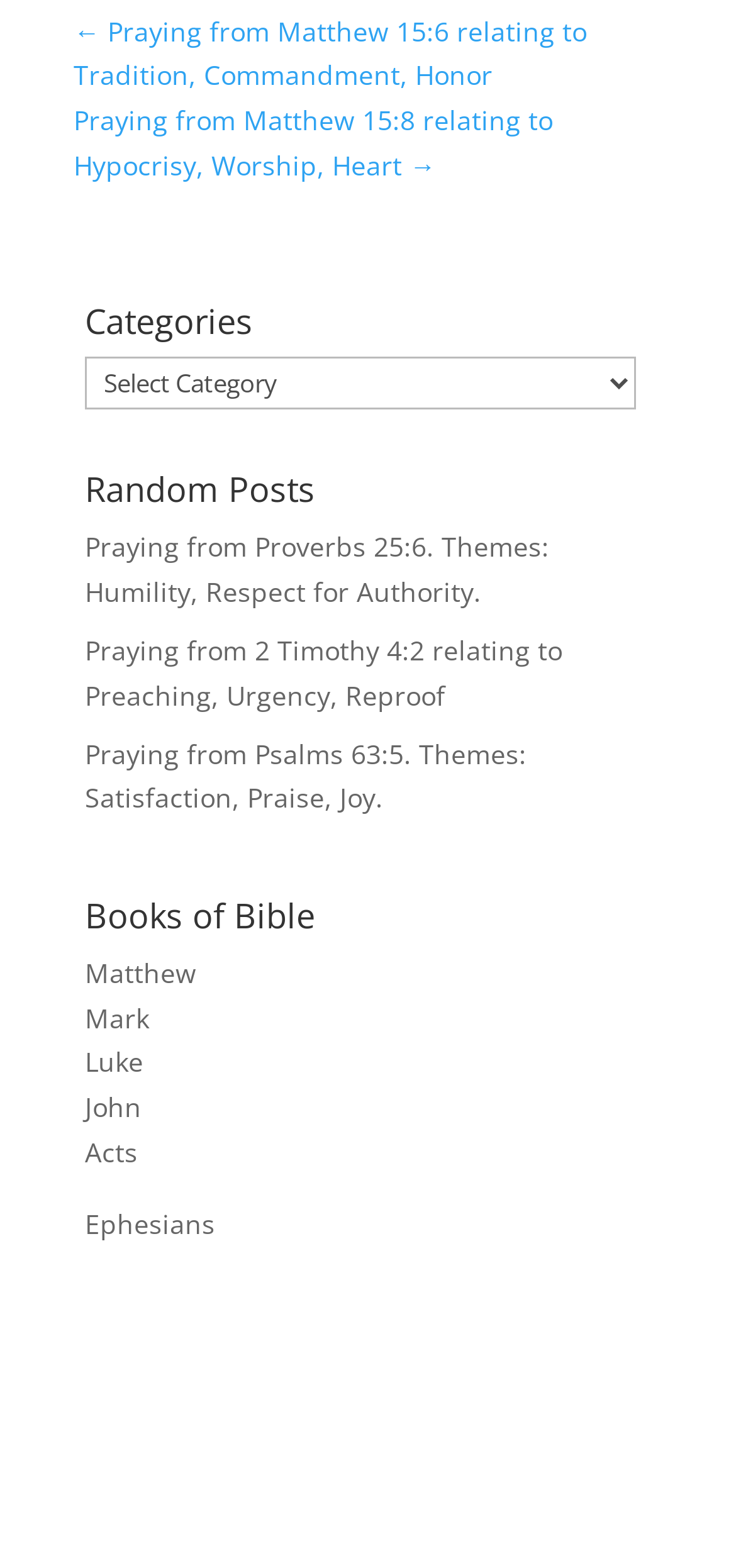Determine the bounding box coordinates of the clickable element to achieve the following action: 'select a category'. Provide the coordinates as four float values between 0 and 1, formatted as [left, top, right, bottom].

[0.115, 0.227, 0.864, 0.261]